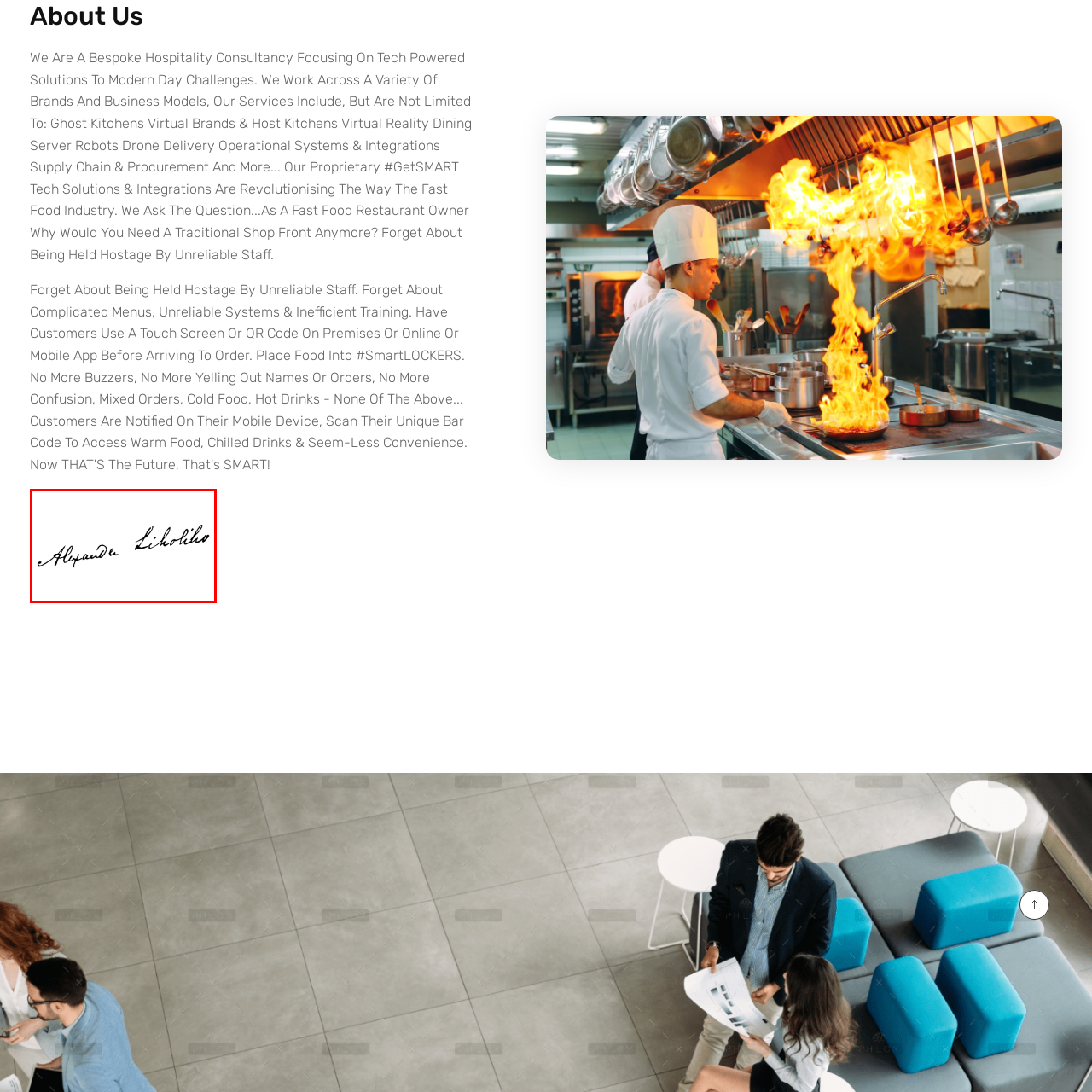Identify the content inside the red box and answer the question using a brief word or phrase: What industry might the signature be related to?

Hospitality